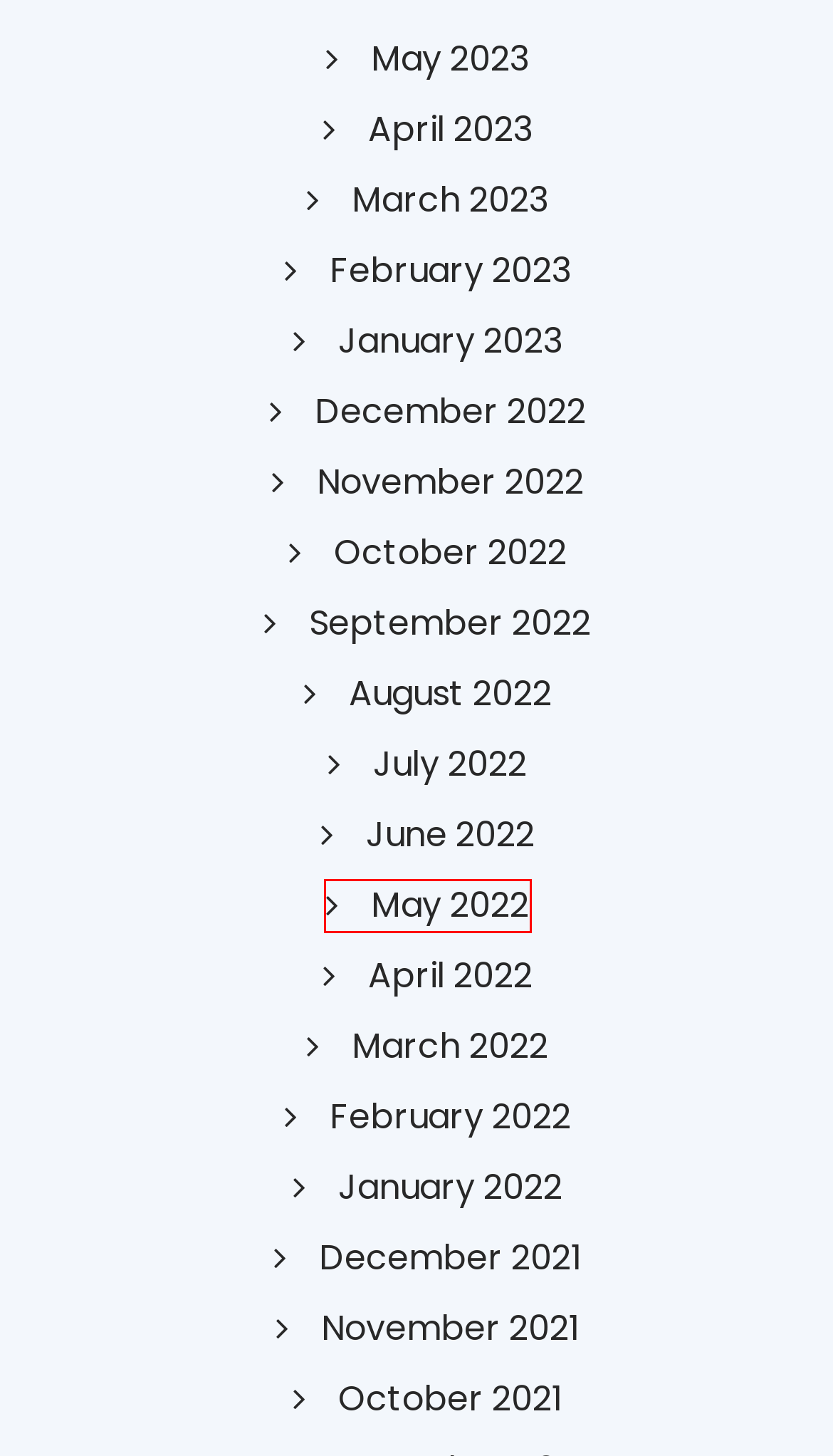Given a webpage screenshot with a UI element marked by a red bounding box, choose the description that best corresponds to the new webpage that will appear after clicking the element. The candidates are:
A. April 2023 – Structural basis for the potent and selective PI3 Kinase Inhibitor
B. February 2022 – Structural basis for the potent and selective PI3 Kinase Inhibitor
C. May 2023 – Structural basis for the potent and selective PI3 Kinase Inhibitor
D. January 2022 – Structural basis for the potent and selective PI3 Kinase Inhibitor
E. September 2022 – Structural basis for the potent and selective PI3 Kinase Inhibitor
F. May 2022 – Structural basis for the potent and selective PI3 Kinase Inhibitor
G. October 2021 – Structural basis for the potent and selective PI3 Kinase Inhibitor
H. April 2022 – Structural basis for the potent and selective PI3 Kinase Inhibitor

F